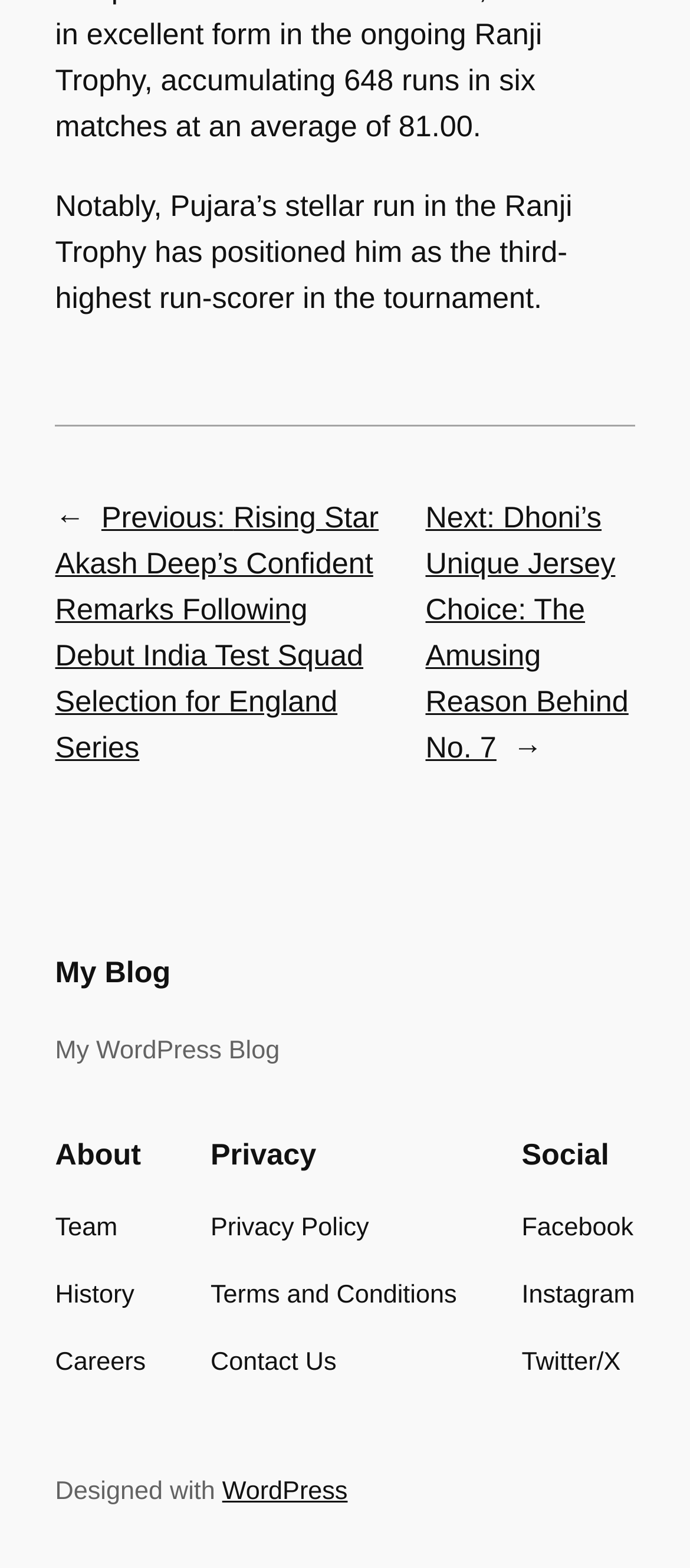Identify the bounding box of the HTML element described as: "Toggle Mobile Navigation Menu".

None